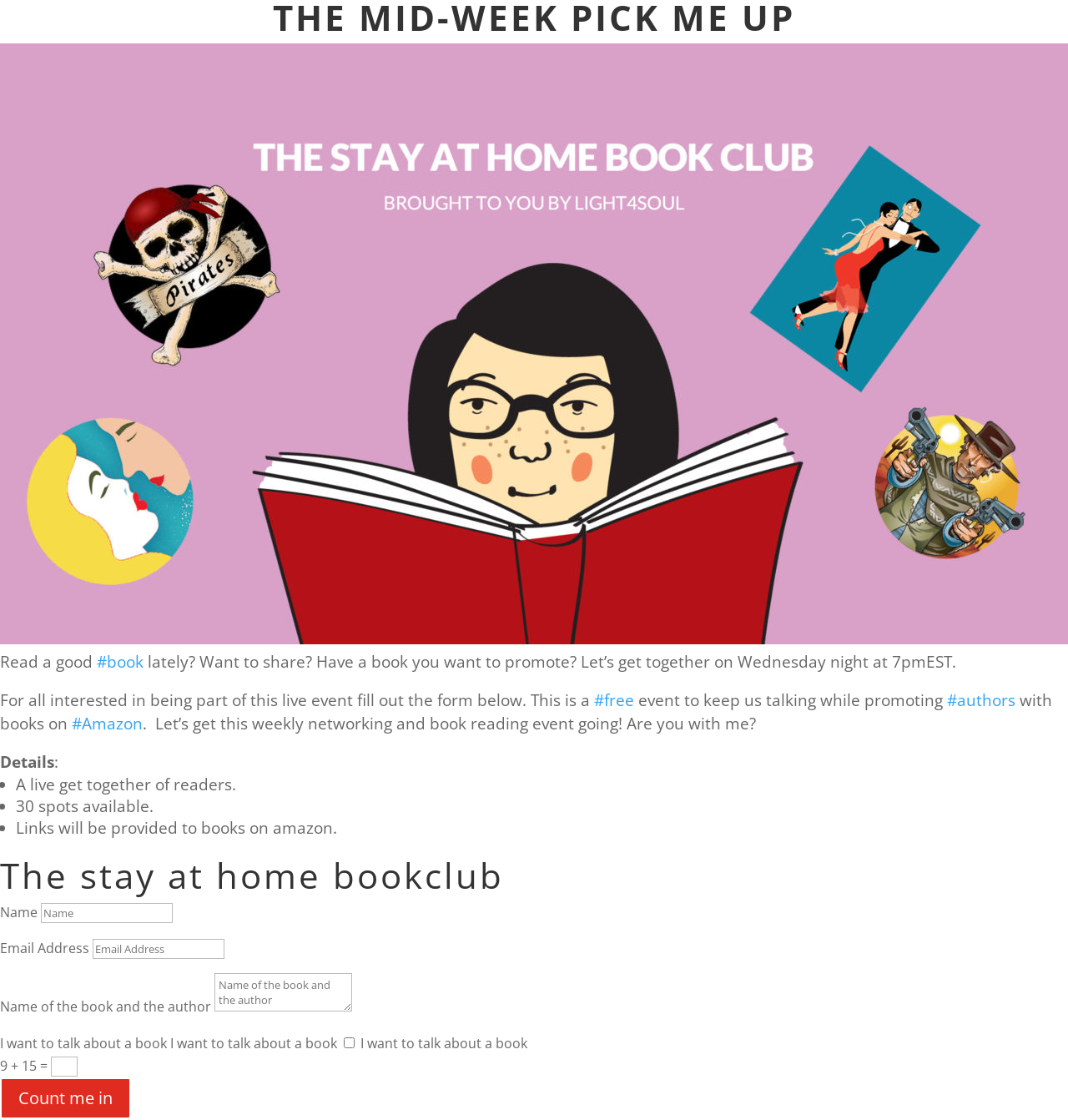Please specify the bounding box coordinates in the format (top-left x, top-left y, bottom-right x, bottom-right y), with values ranging from 0 to 1. Identify the bounding box for the UI component described as follows: parent_node: Name name="et_pb_contact_name_0" placeholder="Name"

[0.038, 0.806, 0.162, 0.824]